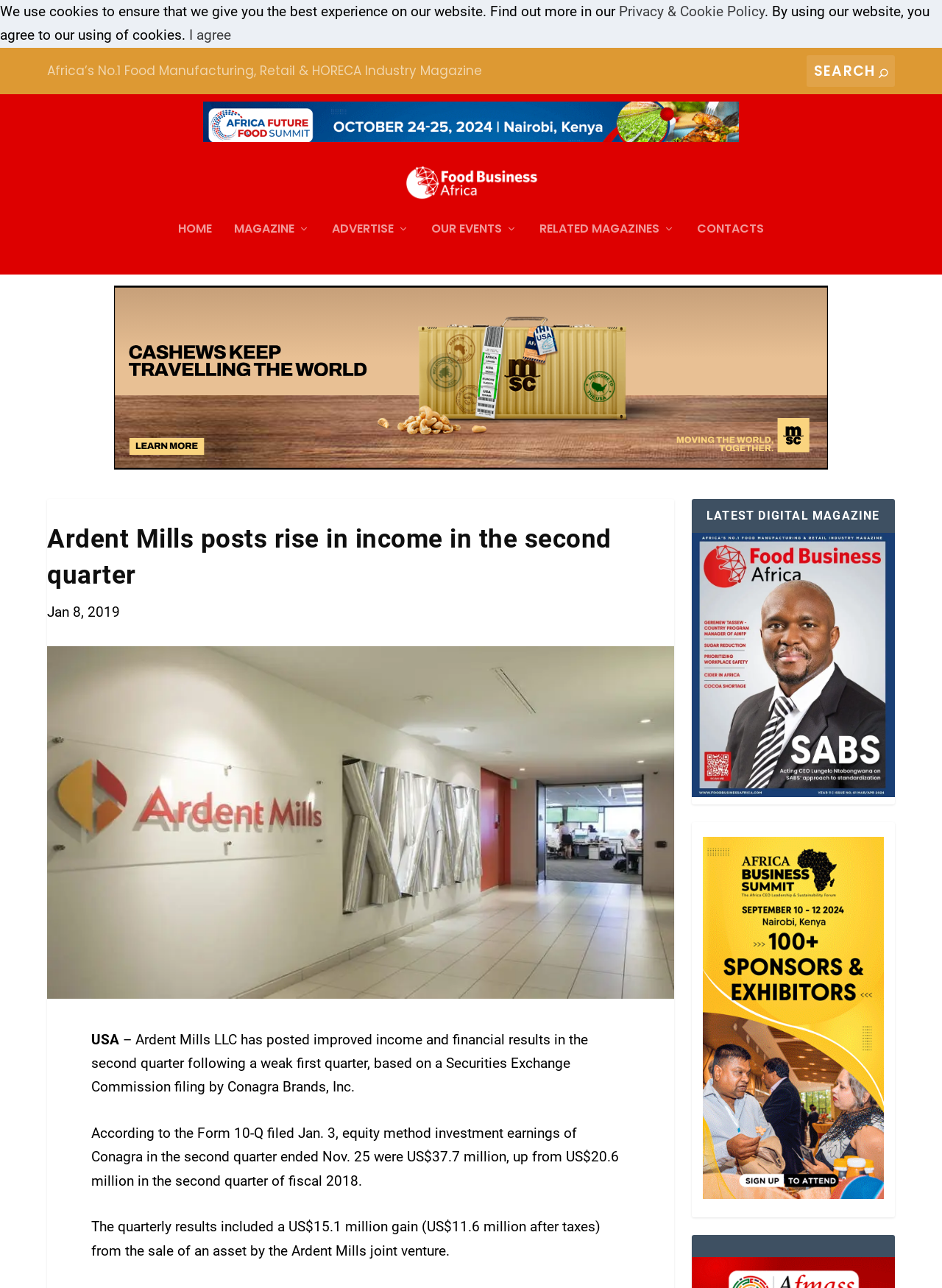Please give the bounding box coordinates of the area that should be clicked to fulfill the following instruction: "Read the latest digital magazine". The coordinates should be in the format of four float numbers from 0 to 1, i.e., [left, top, right, bottom].

[0.734, 0.626, 0.95, 0.635]